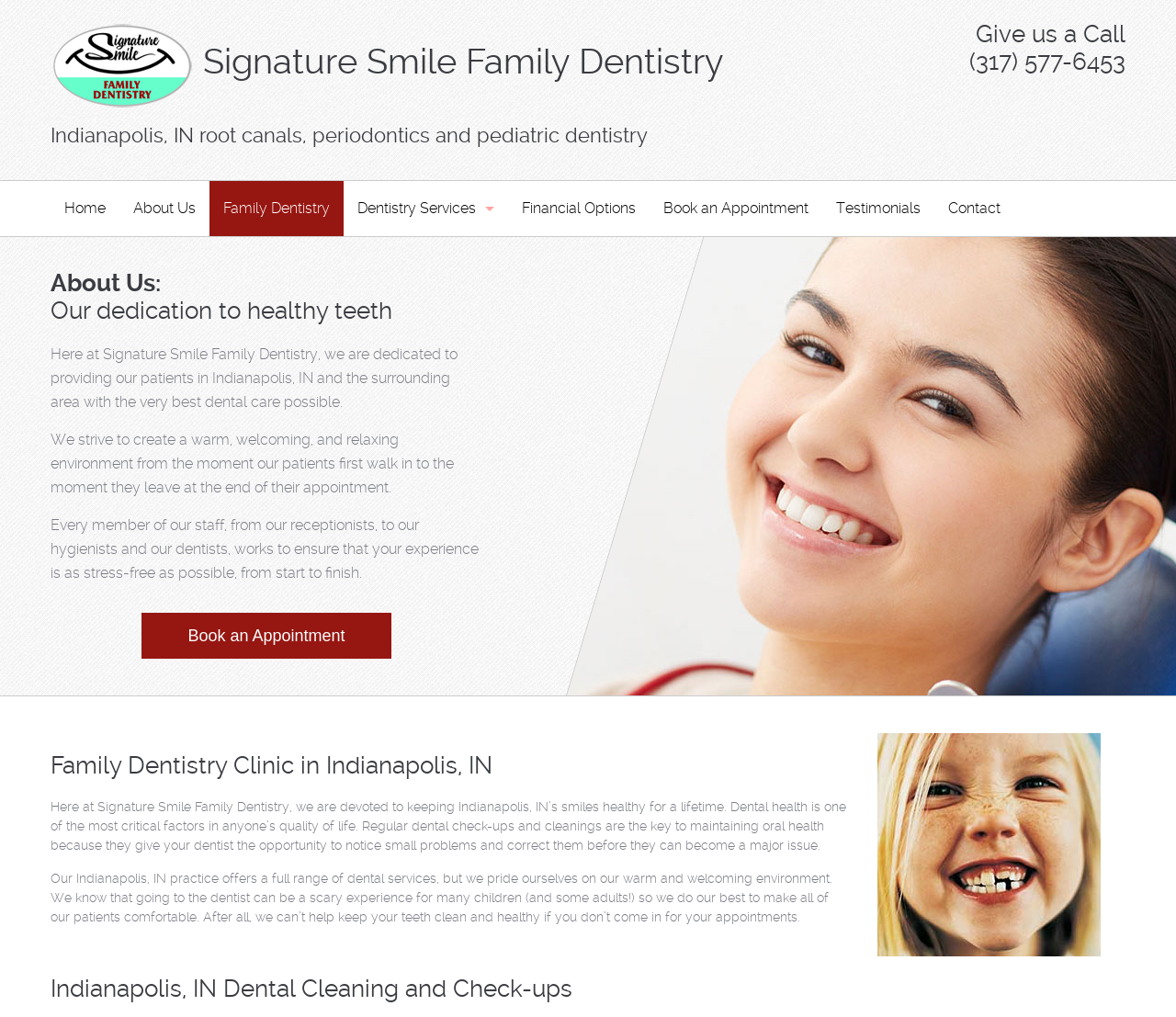Please identify the bounding box coordinates of the element on the webpage that should be clicked to follow this instruction: "Click the PROJECTS button". The bounding box coordinates should be given as four float numbers between 0 and 1, formatted as [left, top, right, bottom].

None